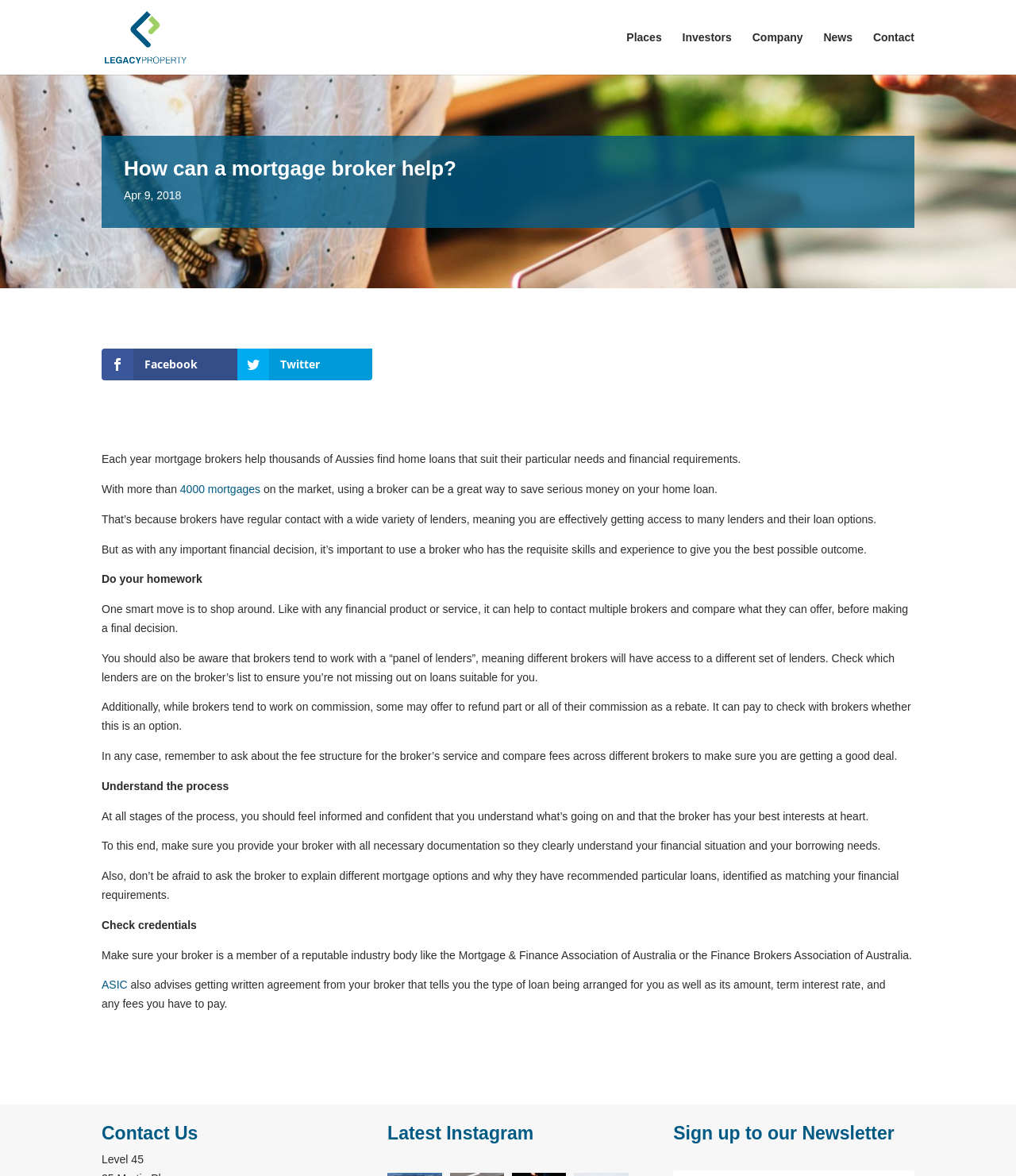What is the importance of understanding the mortgage process?
Refer to the image and answer the question using a single word or phrase.

To feel informed and confident